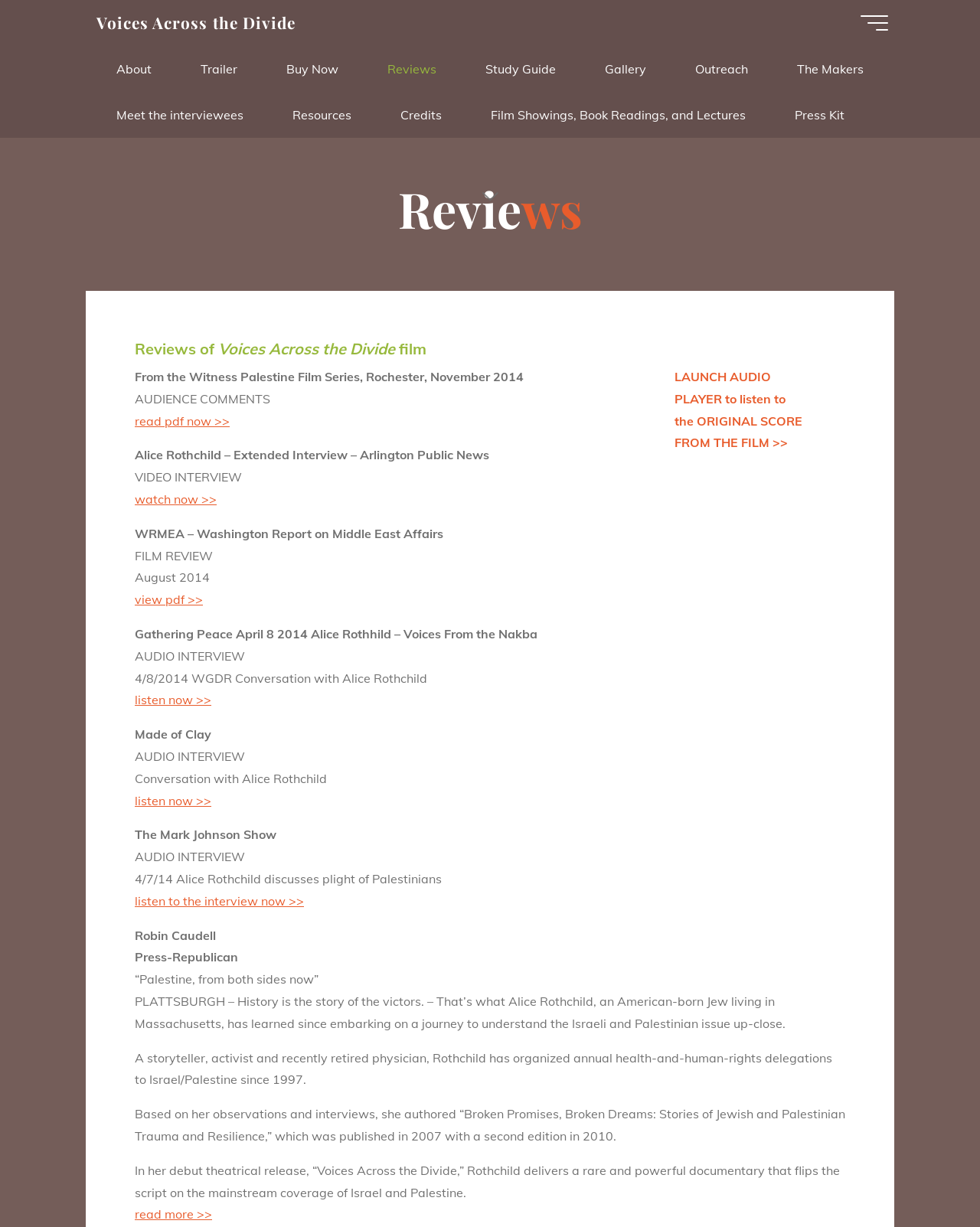Please identify the coordinates of the bounding box that should be clicked to fulfill this instruction: "Watch the extended interview with Alice Rothchild".

[0.138, 0.4, 0.221, 0.413]